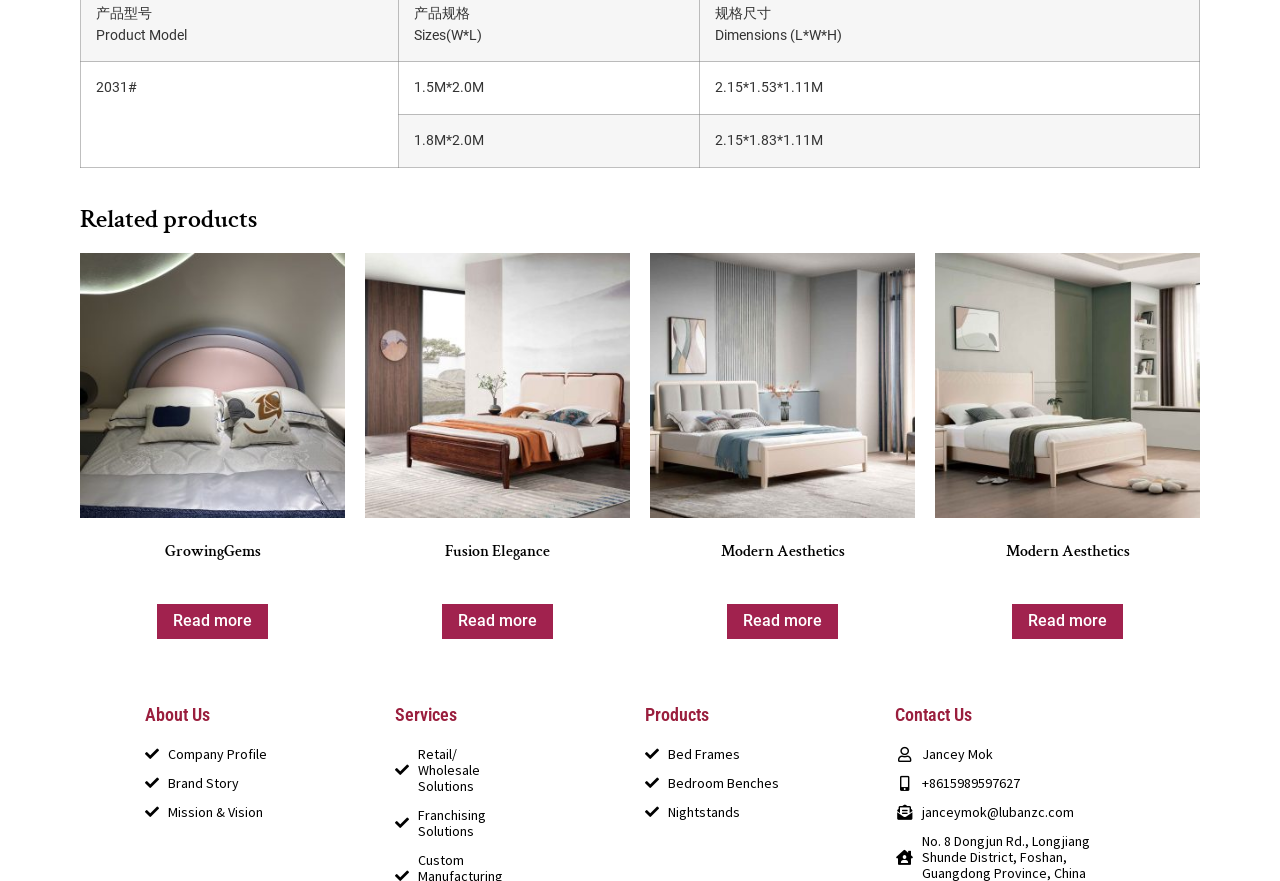Please examine the image and provide a detailed answer to the question: How many grid cells are in the first row?

The first row has three grid cells with text '2031#', '1.5M*2.0M', and '2.15*1.53*1.11M' respectively.